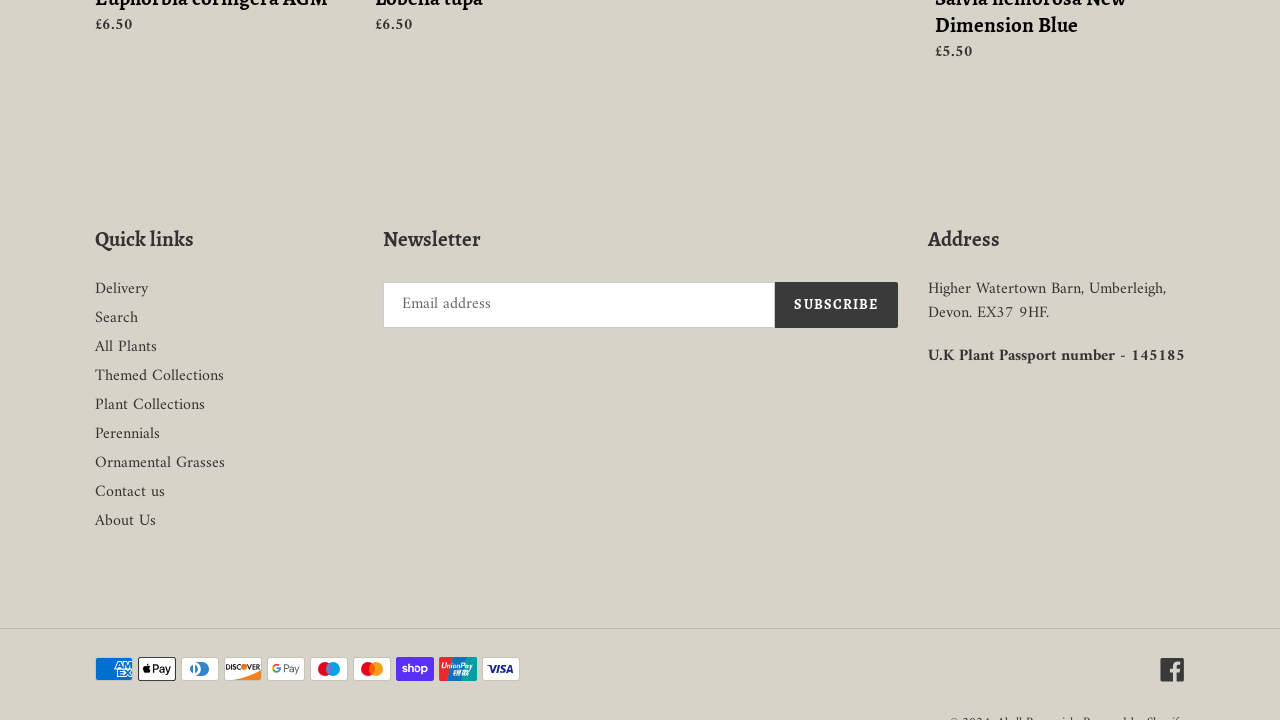Determine the bounding box coordinates of the clickable region to follow the instruction: "Go to the delivery page".

[0.074, 0.382, 0.116, 0.421]